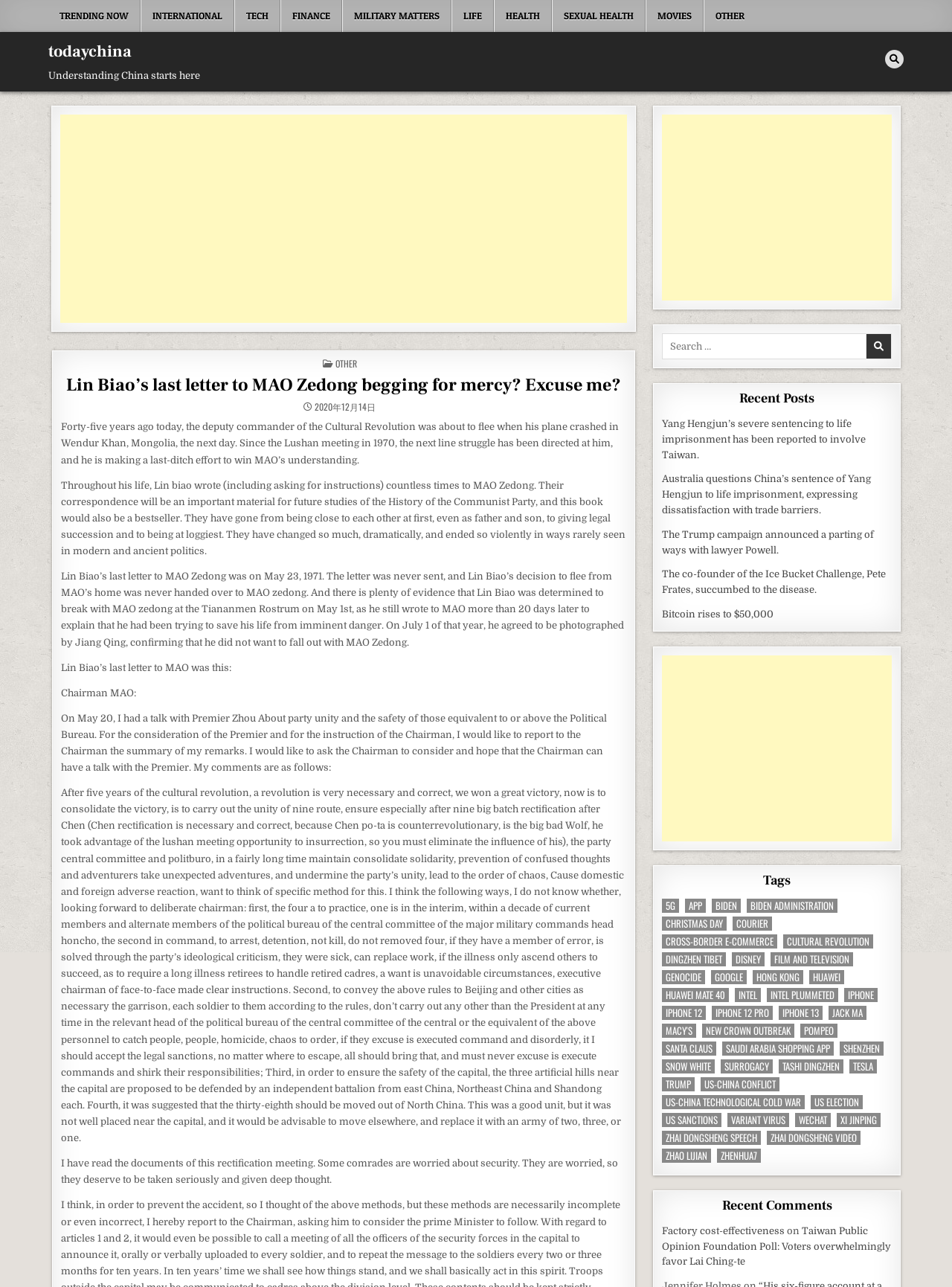Respond with a single word or phrase to the following question:
What is the topic of the article?

Lin Biao's last letter to MAO Zedong